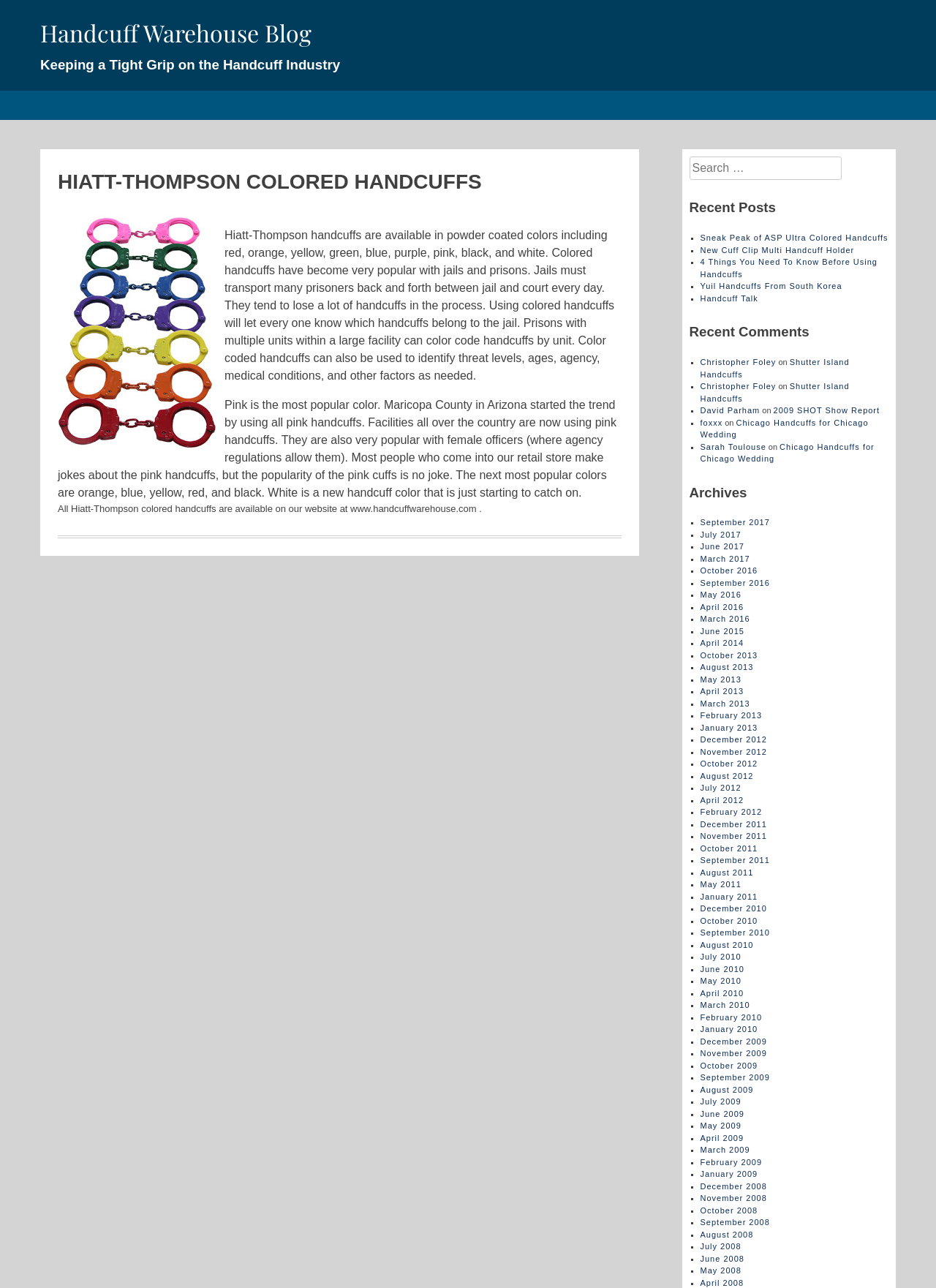Locate the bounding box coordinates of the area to click to fulfill this instruction: "Search for something". The bounding box should be presented as four float numbers between 0 and 1, in the order [left, top, right, bottom].

[0.736, 0.122, 0.899, 0.14]